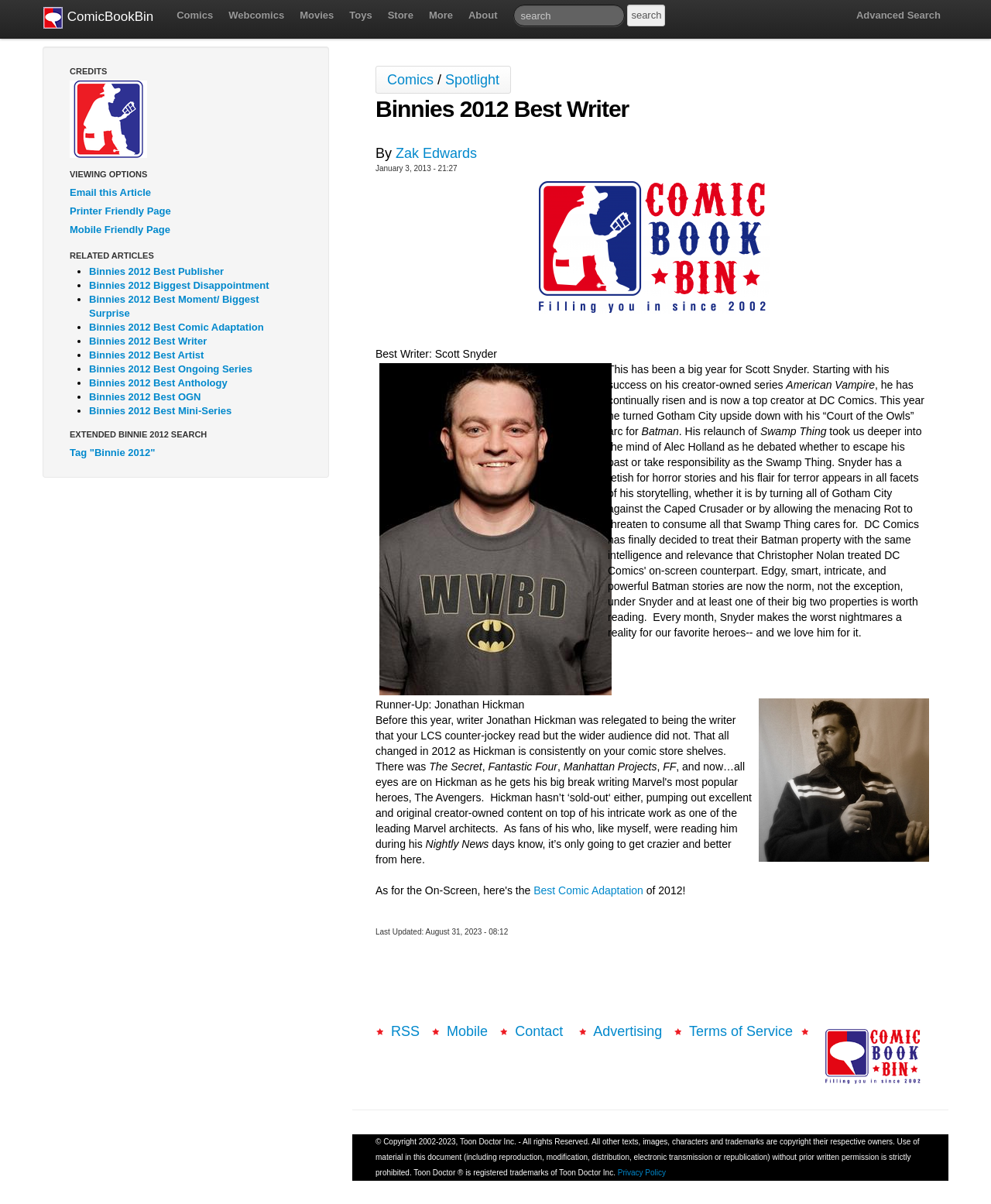Refer to the image and provide a thorough answer to this question:
Who is the winner of the Best Writer award?

I determined the answer by reading the static text element that says 'Best Writer: Scott Snyder' and the accompanying image of Scott Snyder.